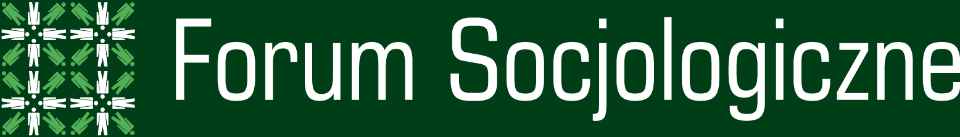Please give a succinct answer to the question in one word or phrase:
What does the stylized human figures pattern symbolize?

Connection and community